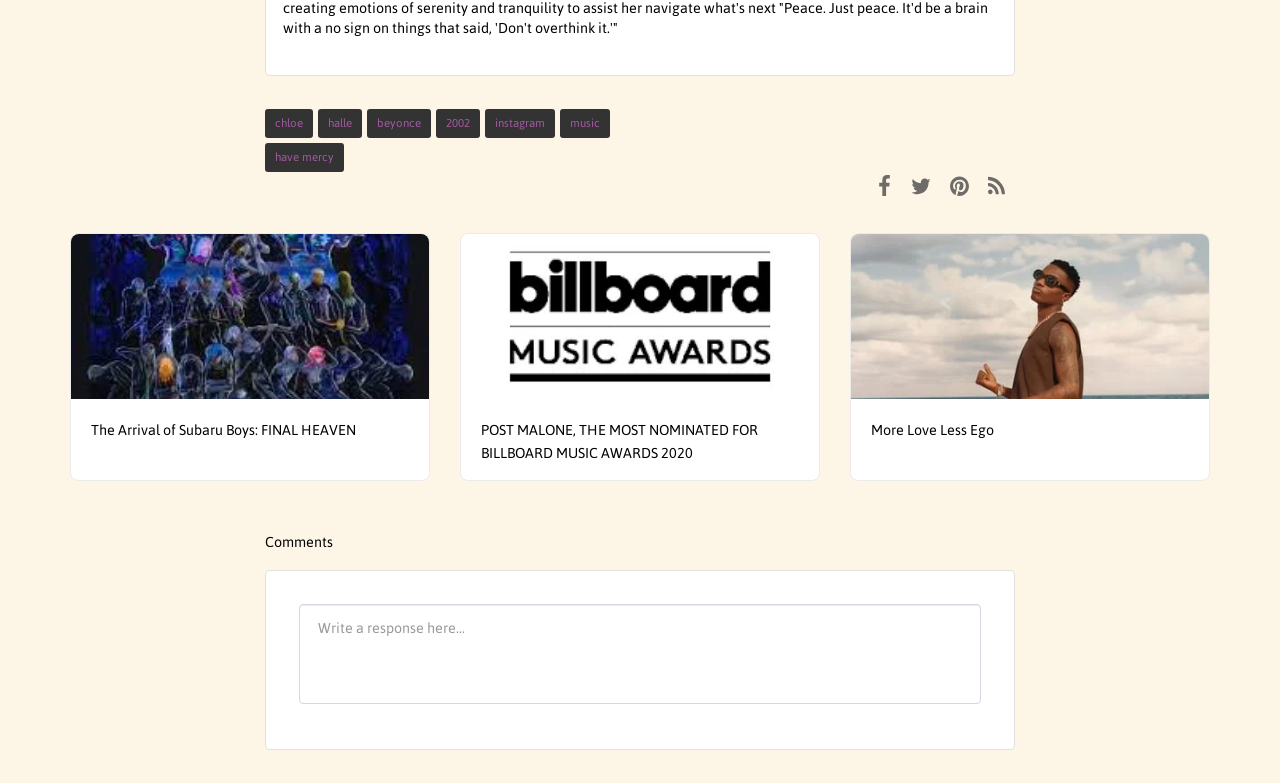Identify the bounding box for the UI element described as: "title="Pin it"". The coordinates should be four float numbers between 0 and 1, i.e., [left, top, right, bottom].

[0.734, 0.212, 0.764, 0.265]